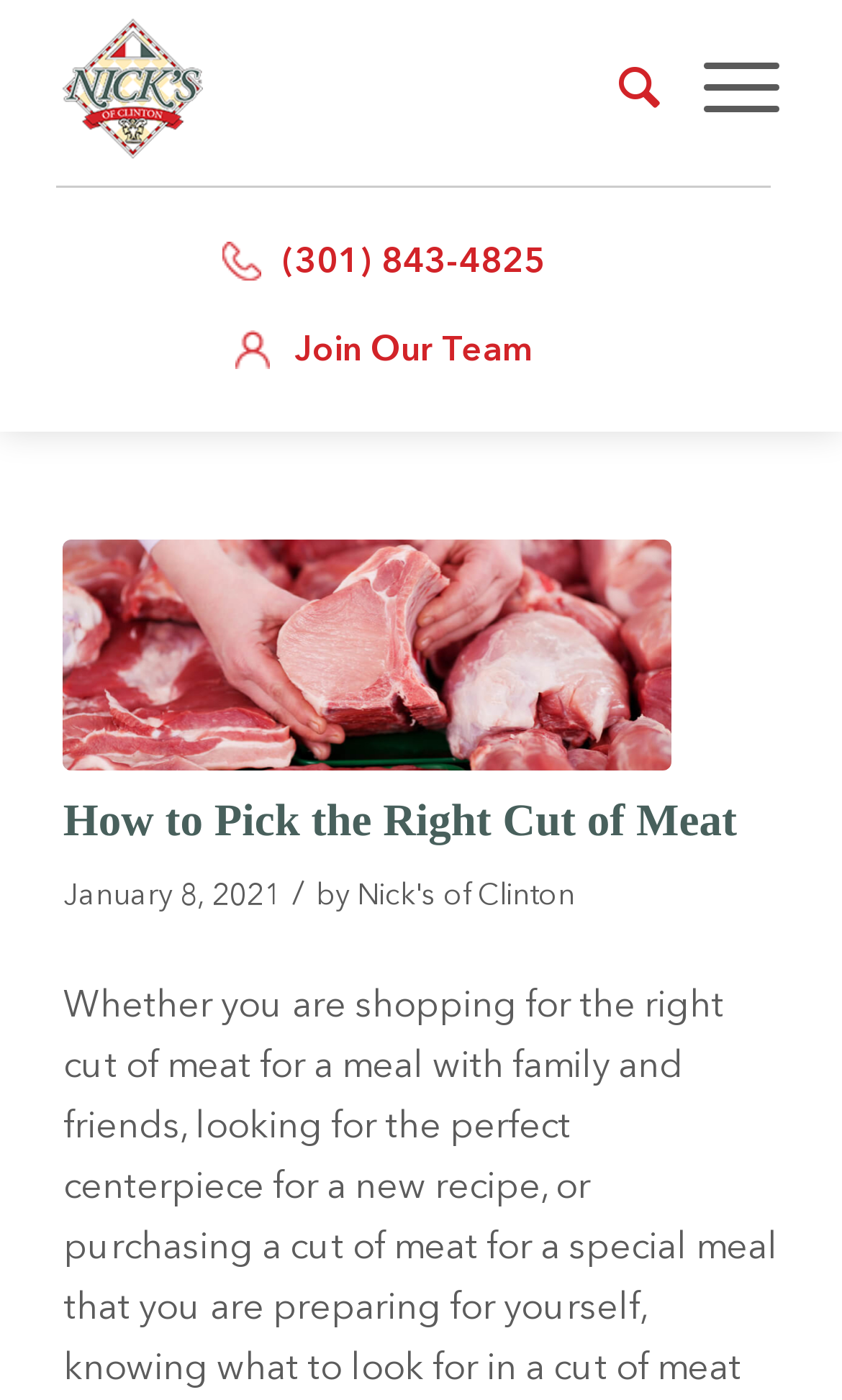Please analyze the image and provide a thorough answer to the question:
What is the phone number of Nick's of Clinton?

I found the phone number by looking at the link element with the text '(301) 843-4825' located at the top of the page, which is likely to be the contact information of Nick's of Clinton.